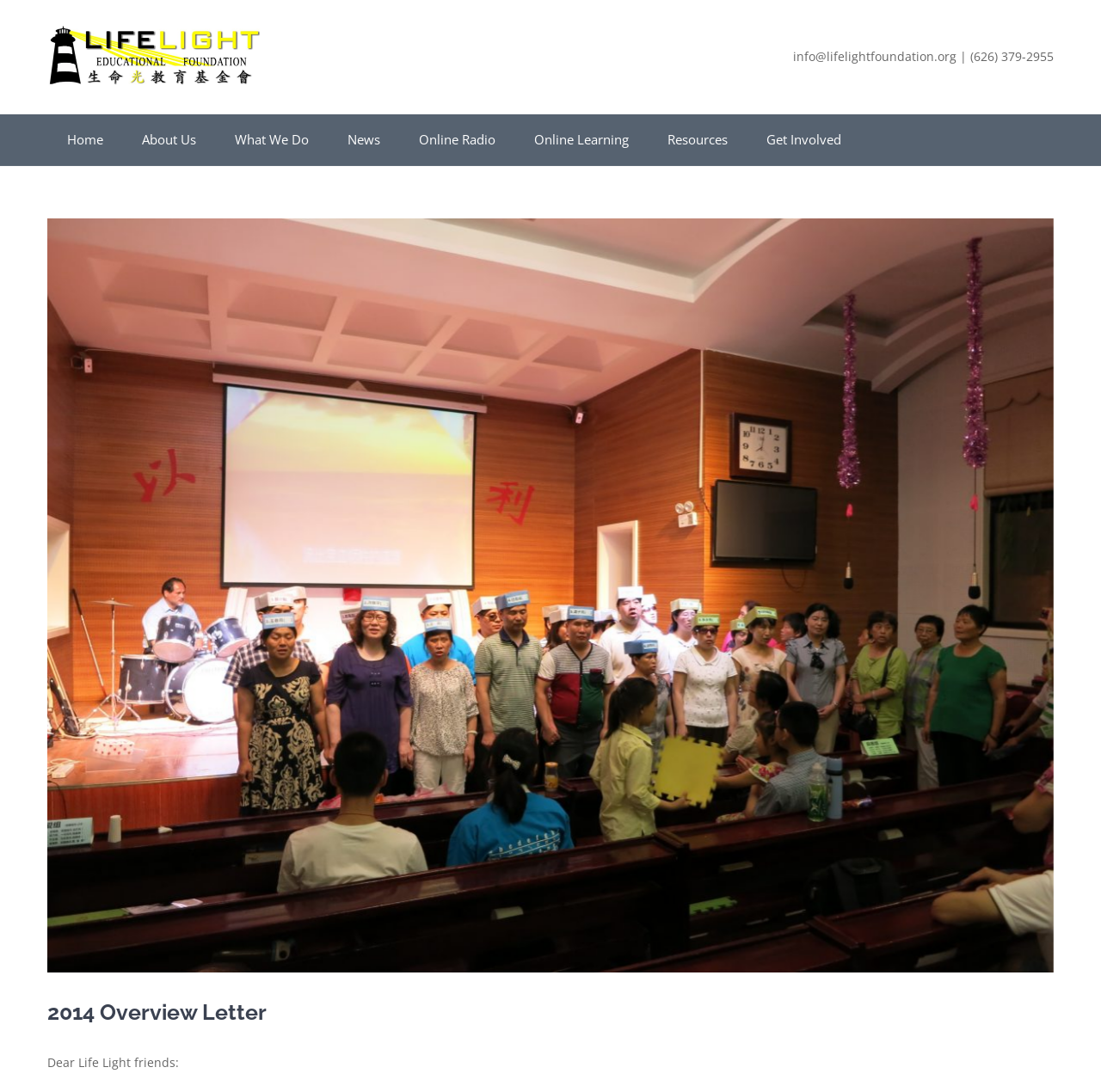Find the main header of the webpage and produce its text content.

2014 Overview Letter